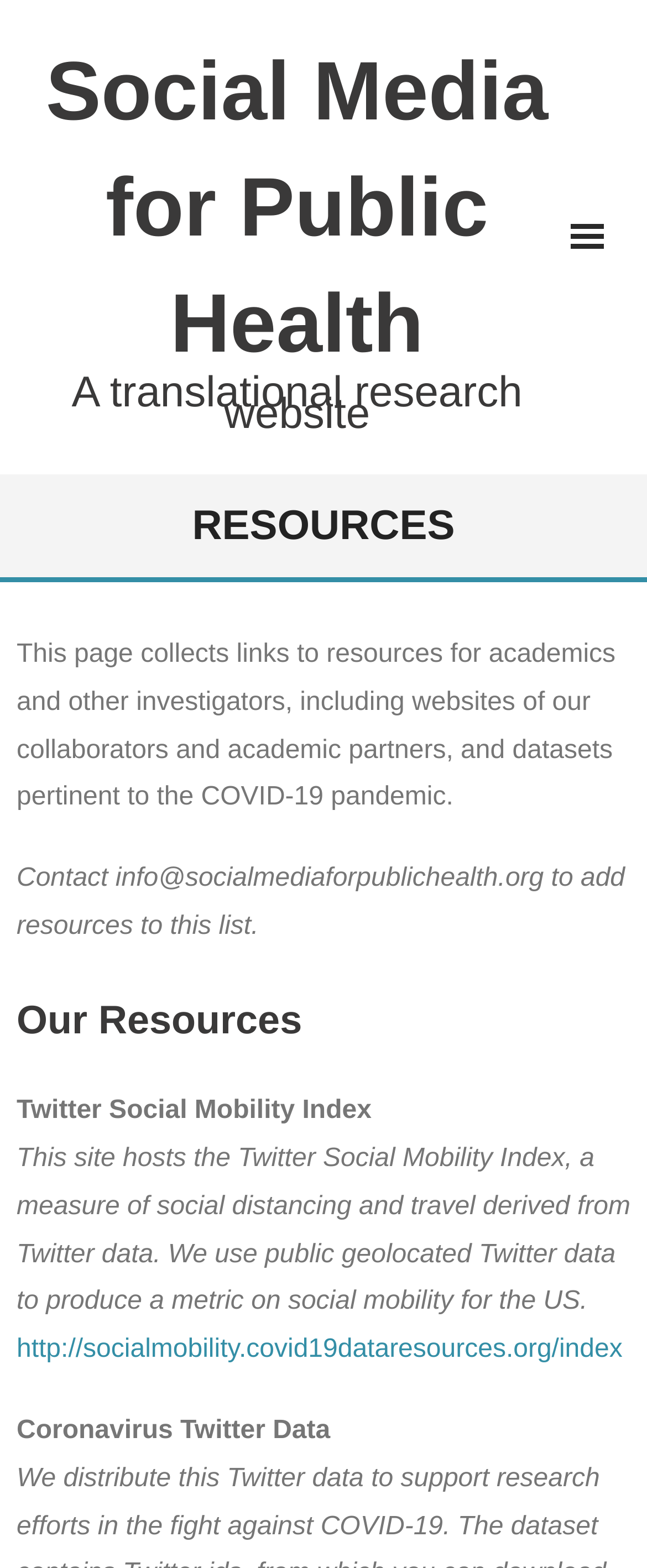Identify the bounding box coordinates for the UI element mentioned here: "http://socialmobility.covid19dataresources.org/index". Provide the coordinates as four float values between 0 and 1, i.e., [left, top, right, bottom].

[0.026, 0.852, 0.962, 0.87]